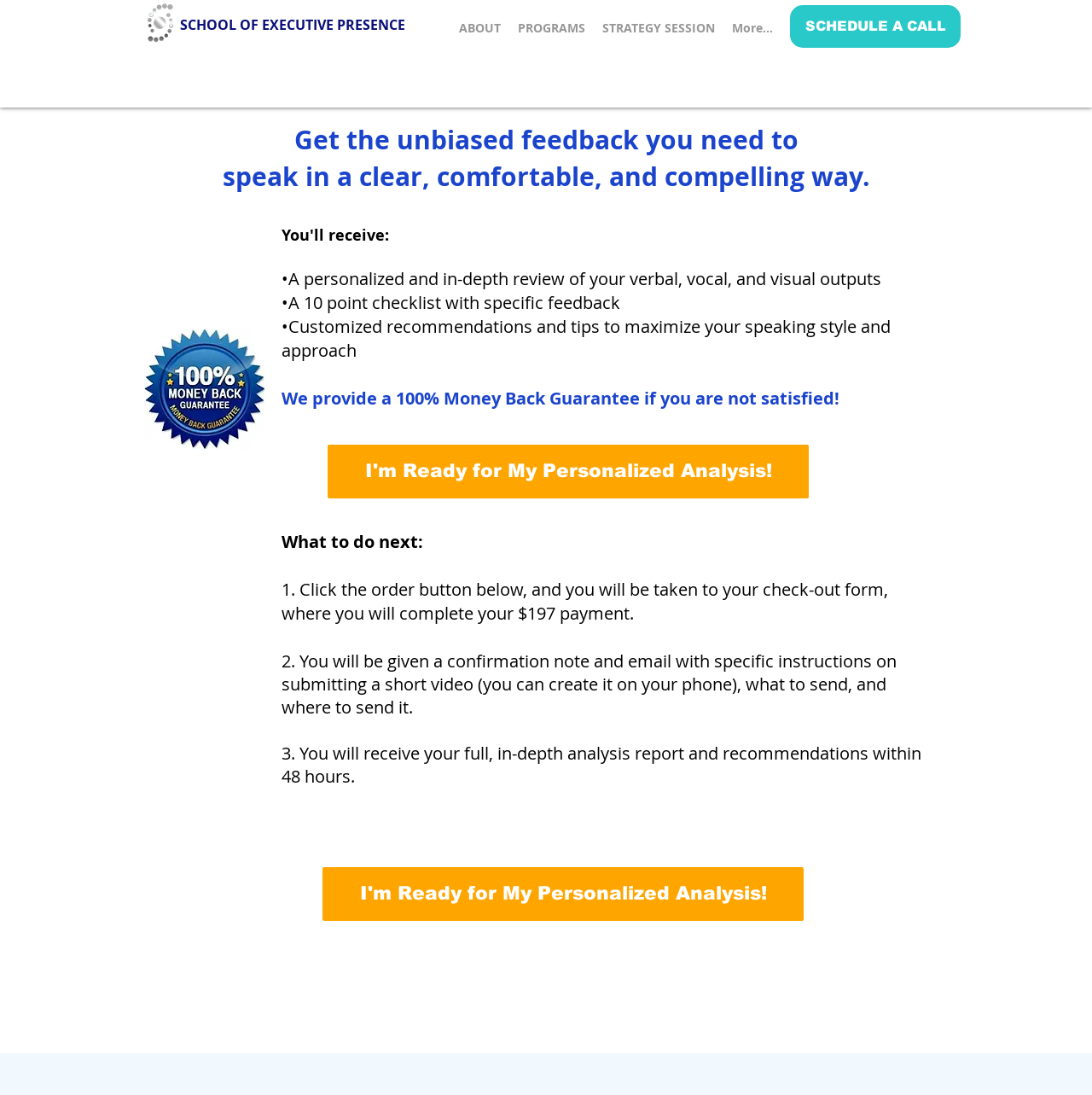How long does it take to receive the analysis report?
Provide a concise answer using a single word or phrase based on the image.

48 hours